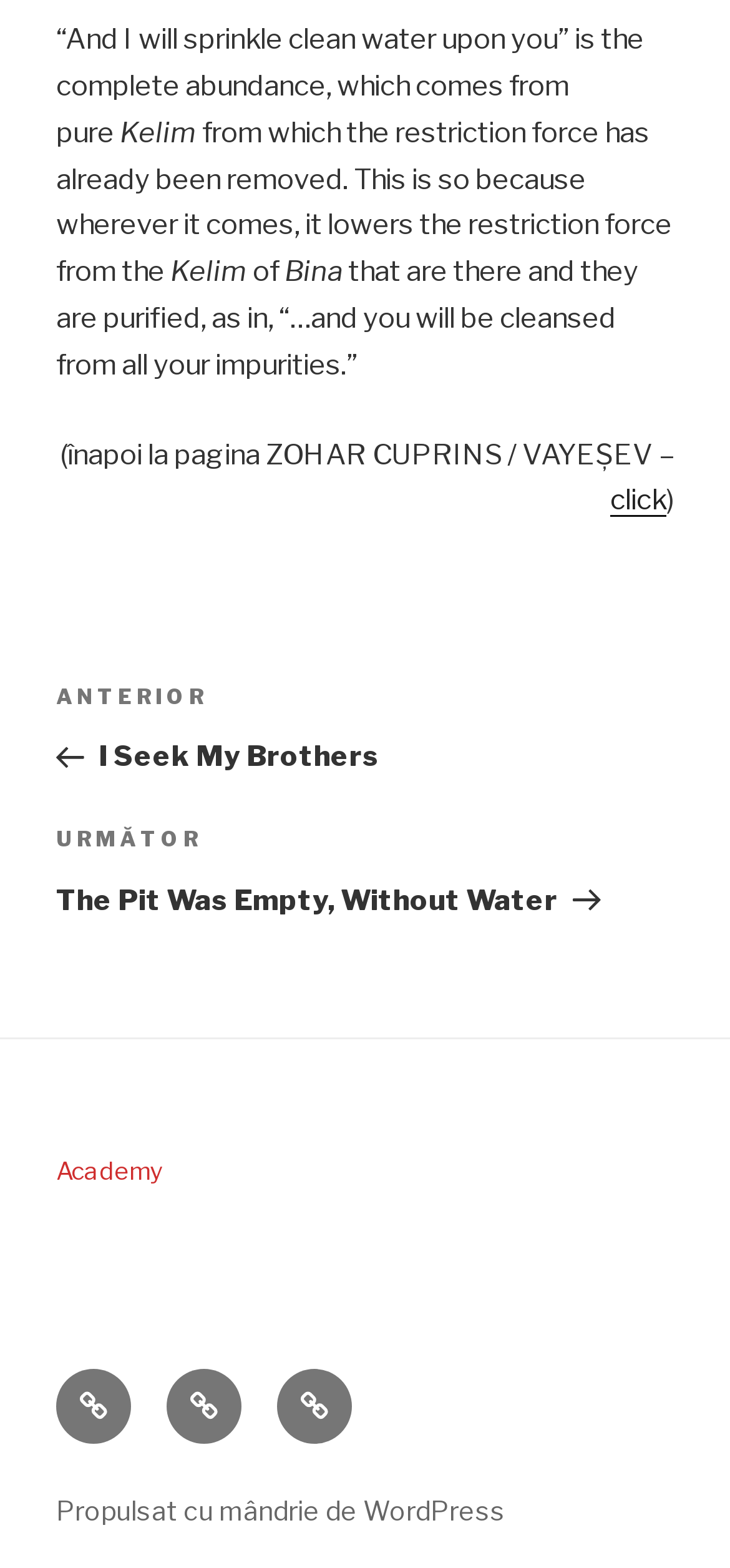Determine the bounding box coordinates for the HTML element mentioned in the following description: "Propulsat cu mândrie de WordPress". The coordinates should be a list of four floats ranging from 0 to 1, represented as [left, top, right, bottom].

[0.077, 0.953, 0.692, 0.973]